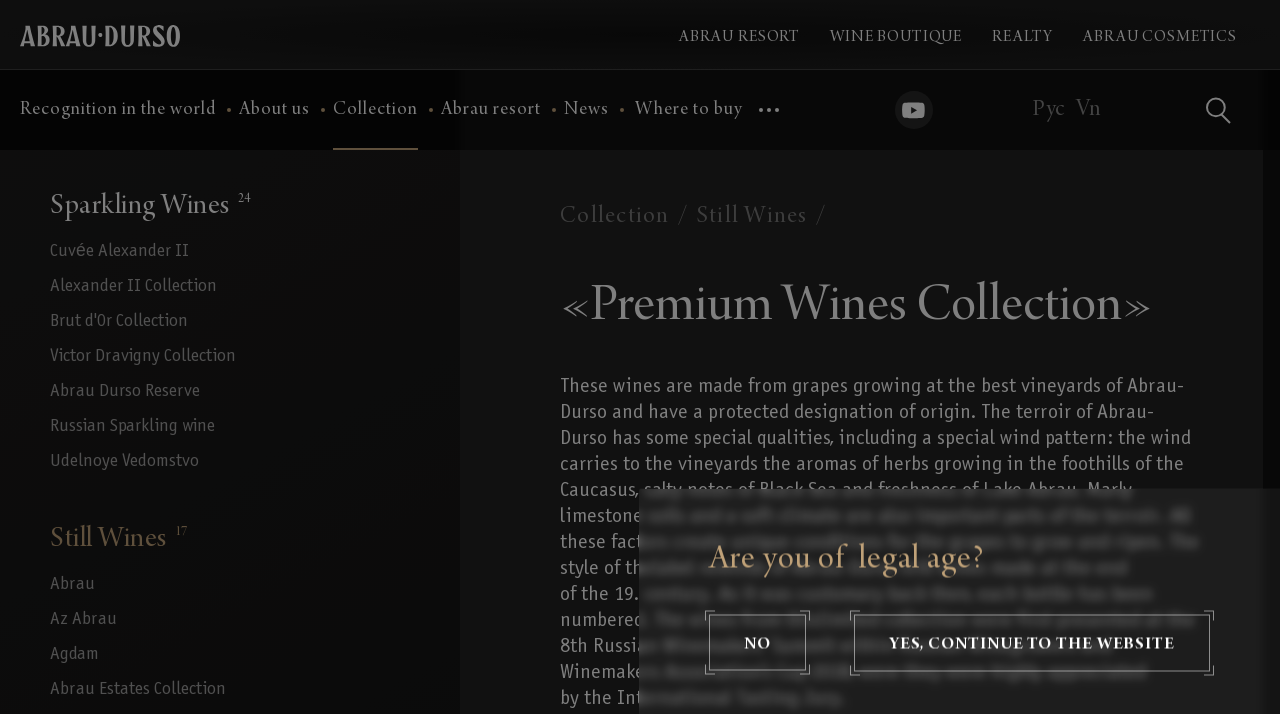Give a one-word or short-phrase answer to the following question: 
What is special about the terroir of Abrau-Durso?

Wind pattern and soil